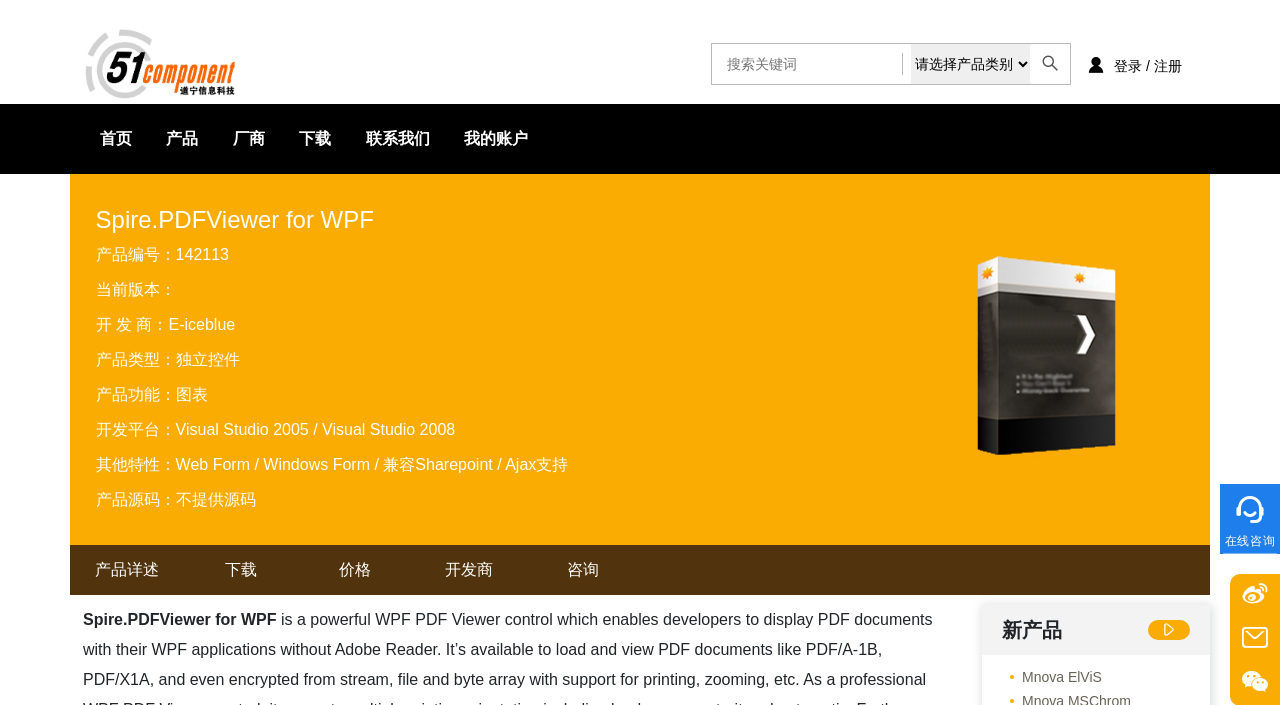Provide the bounding box coordinates of the area you need to click to execute the following instruction: "go to homepage".

[0.078, 0.172, 0.103, 0.223]